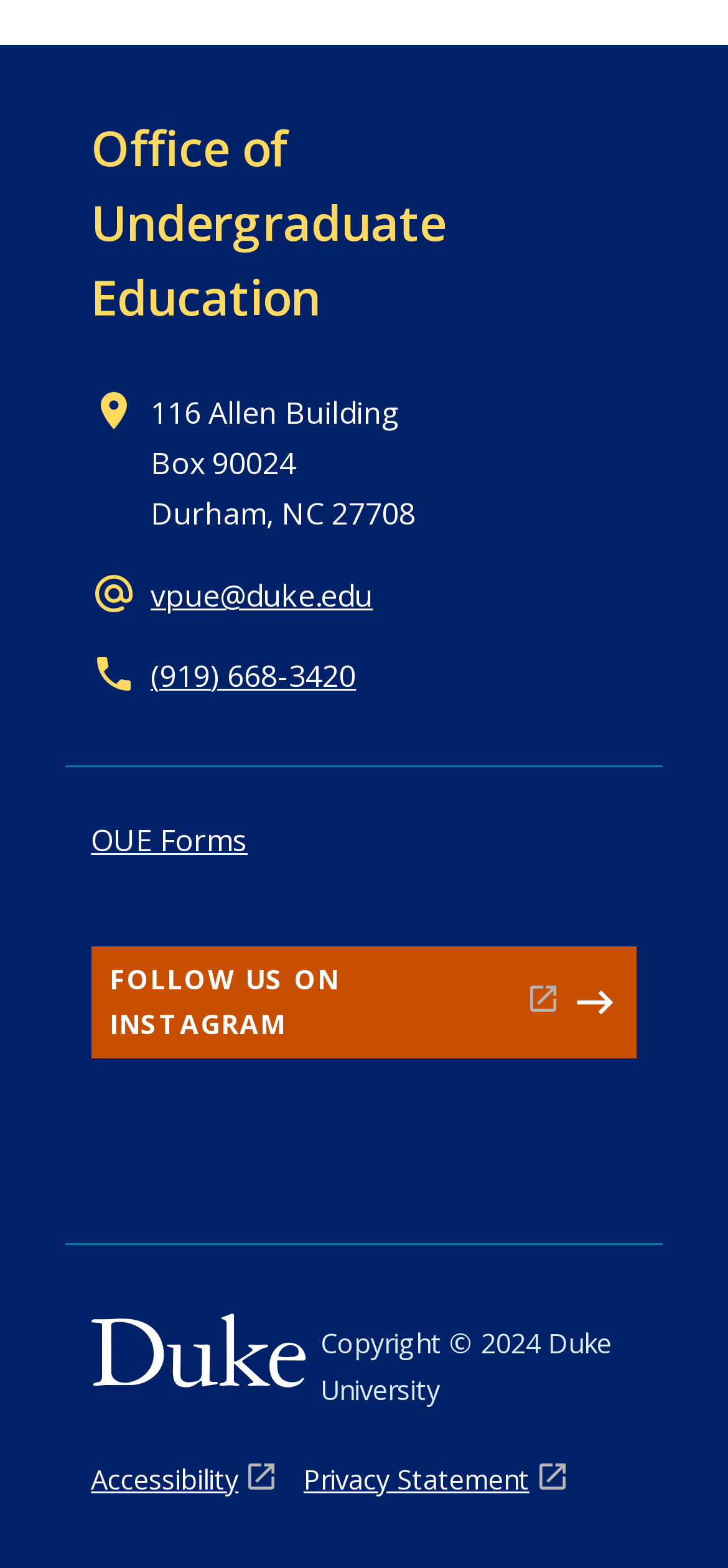Ascertain the bounding box coordinates for the UI element detailed here: "vpue@duke.edu". The coordinates should be provided as [left, top, right, bottom] with each value being a float between 0 and 1.

[0.207, 0.366, 0.512, 0.392]